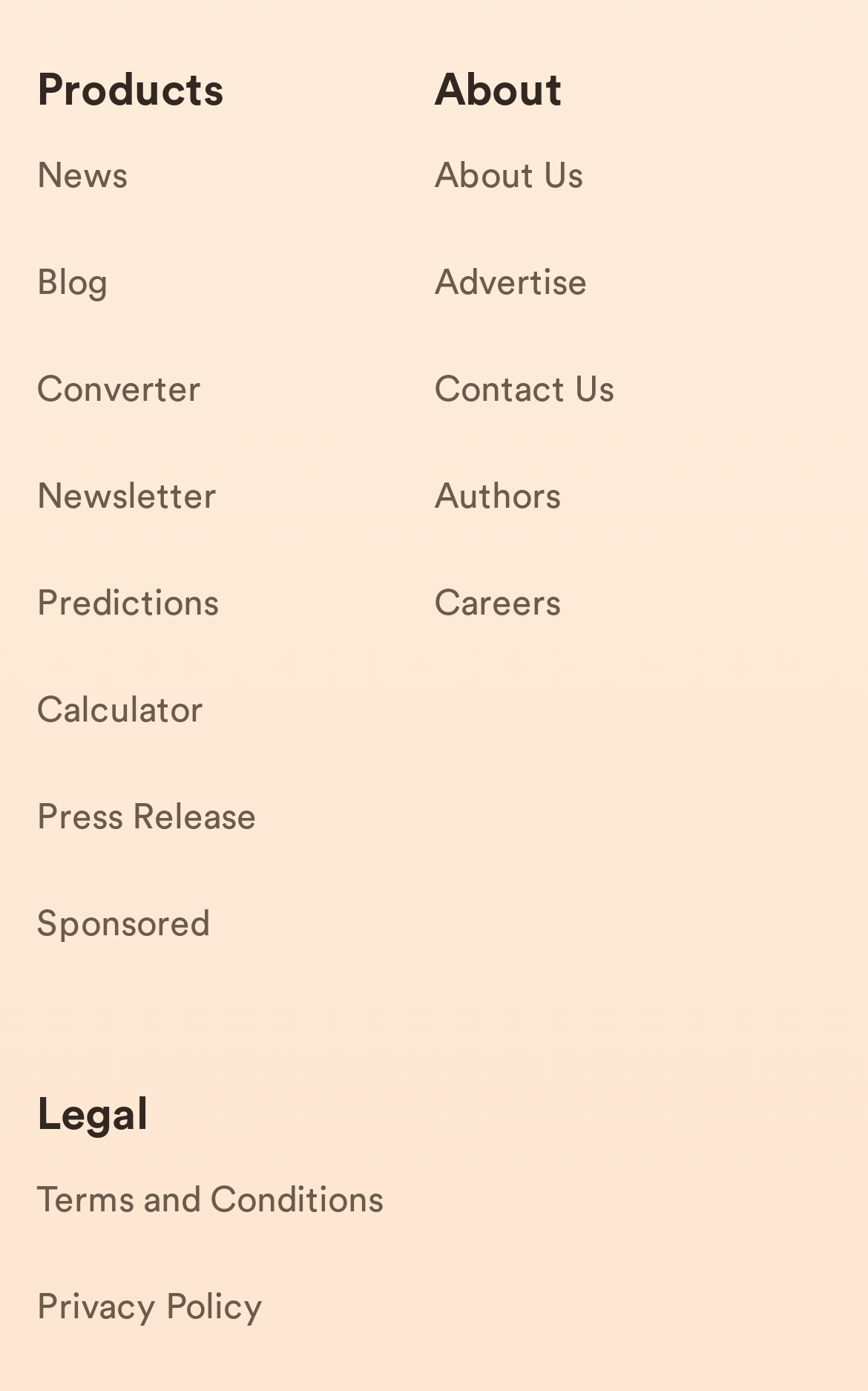Answer the question below in one word or phrase:
How many links are there in the 'About' category?

5